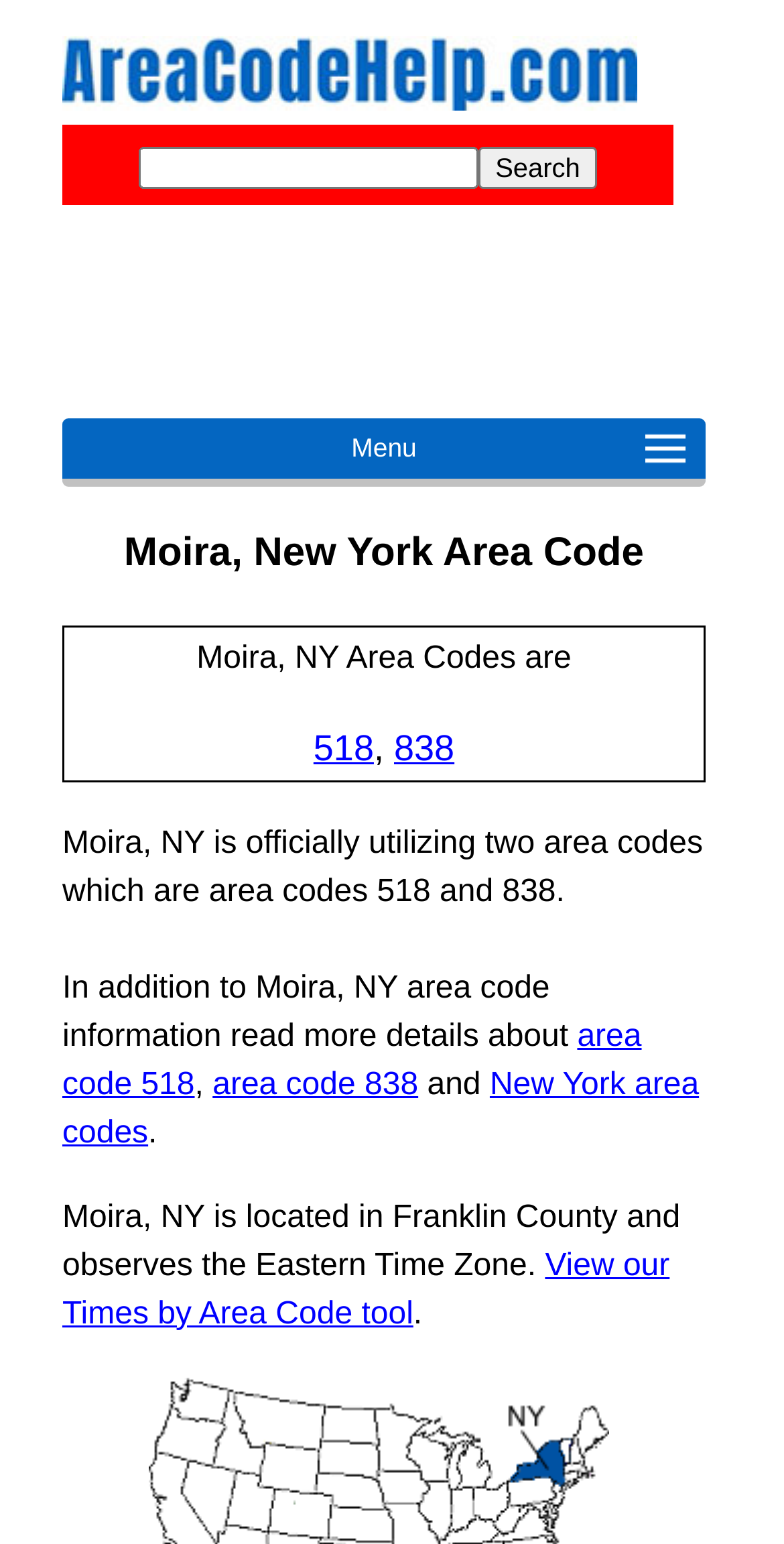Find the bounding box coordinates of the area to click in order to follow the instruction: "Click the area code 518 link".

[0.079, 0.66, 0.818, 0.713]